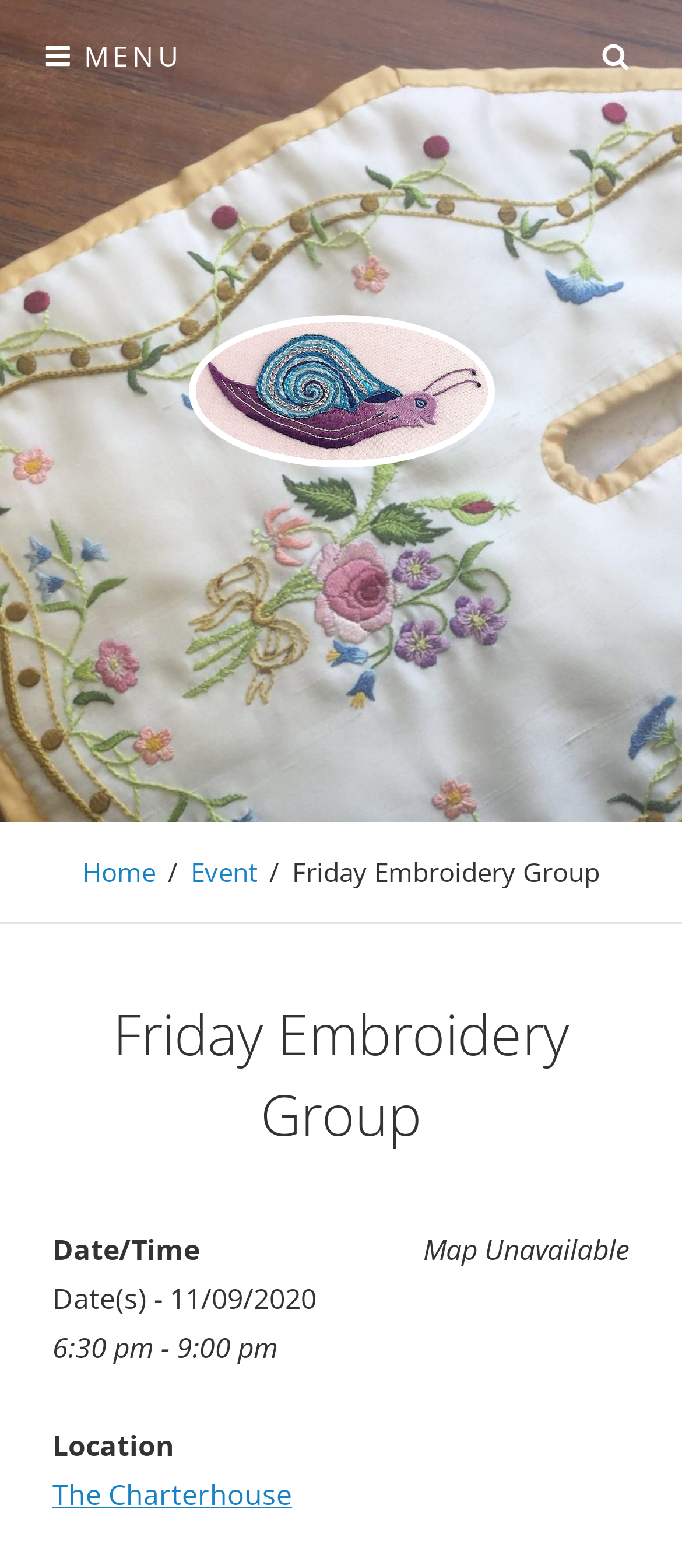Using the webpage screenshot, find the UI element described by Alison Larkin Embroidery. Provide the bounding box coordinates in the format (top-left x, top-left y, bottom-right x, bottom-right y), ensuring all values are floating point numbers between 0 and 1.

[0.229, 0.323, 0.847, 0.45]